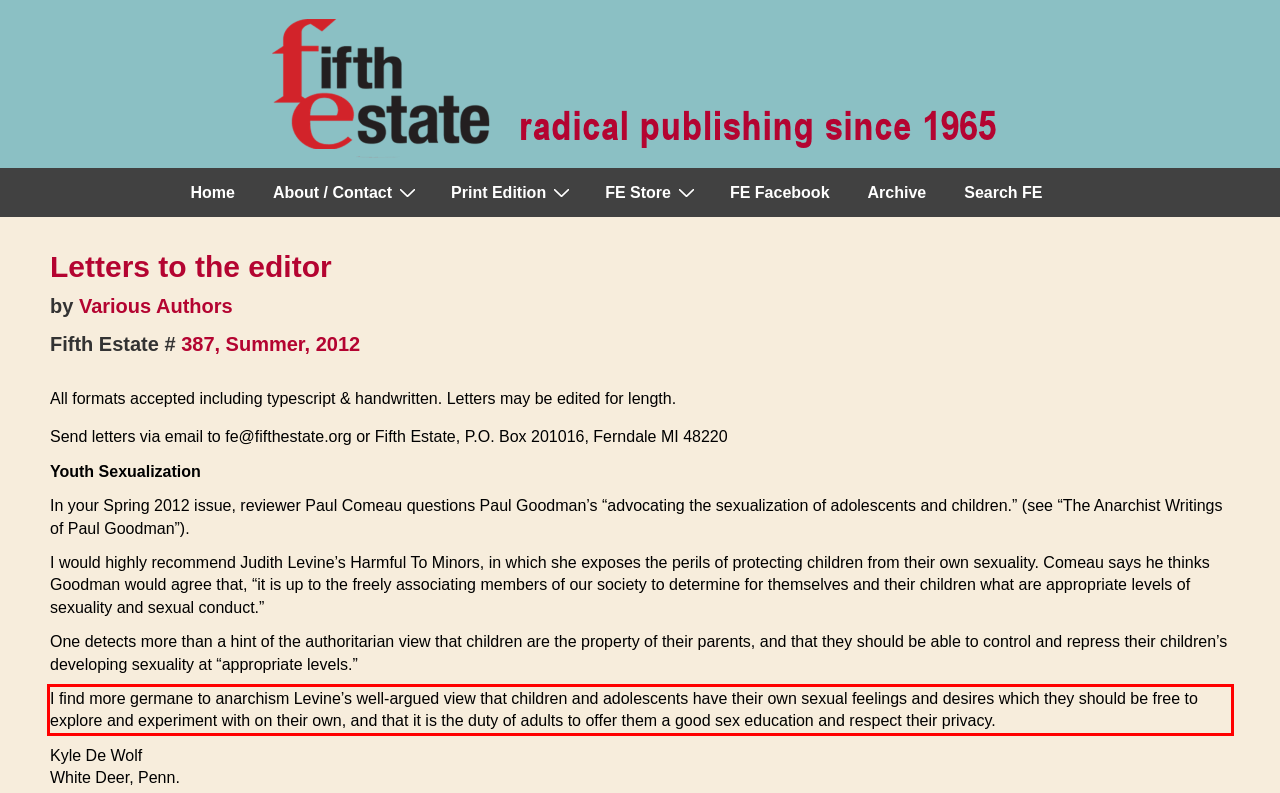Given a screenshot of a webpage with a red bounding box, please identify and retrieve the text inside the red rectangle.

I find more germane to anarchism Levine’s well-argued view that children and adolescents have their own sexual feelings and desires which they should be free to explore and experiment with on their own, and that it is the duty of adults to offer them a good sex education and respect their privacy.